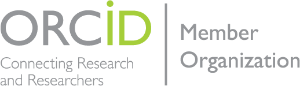What type of organization is affiliated with ORCID?
Refer to the image and provide a one-word or short phrase answer.

Member Organization